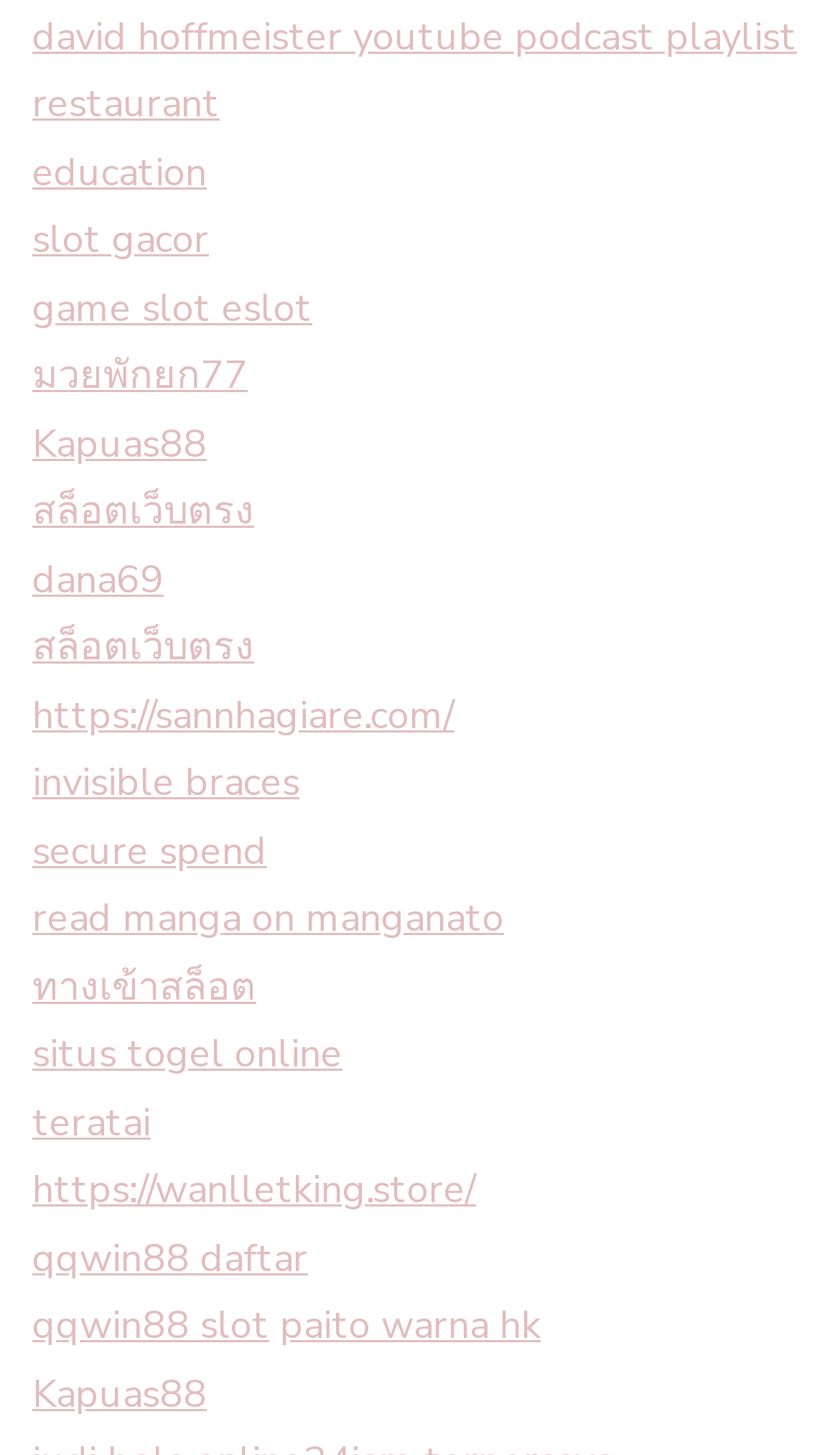Please identify the bounding box coordinates of the area that needs to be clicked to follow this instruction: "visit david hoffmeister youtube podcast playlist".

[0.038, 0.007, 0.949, 0.043]